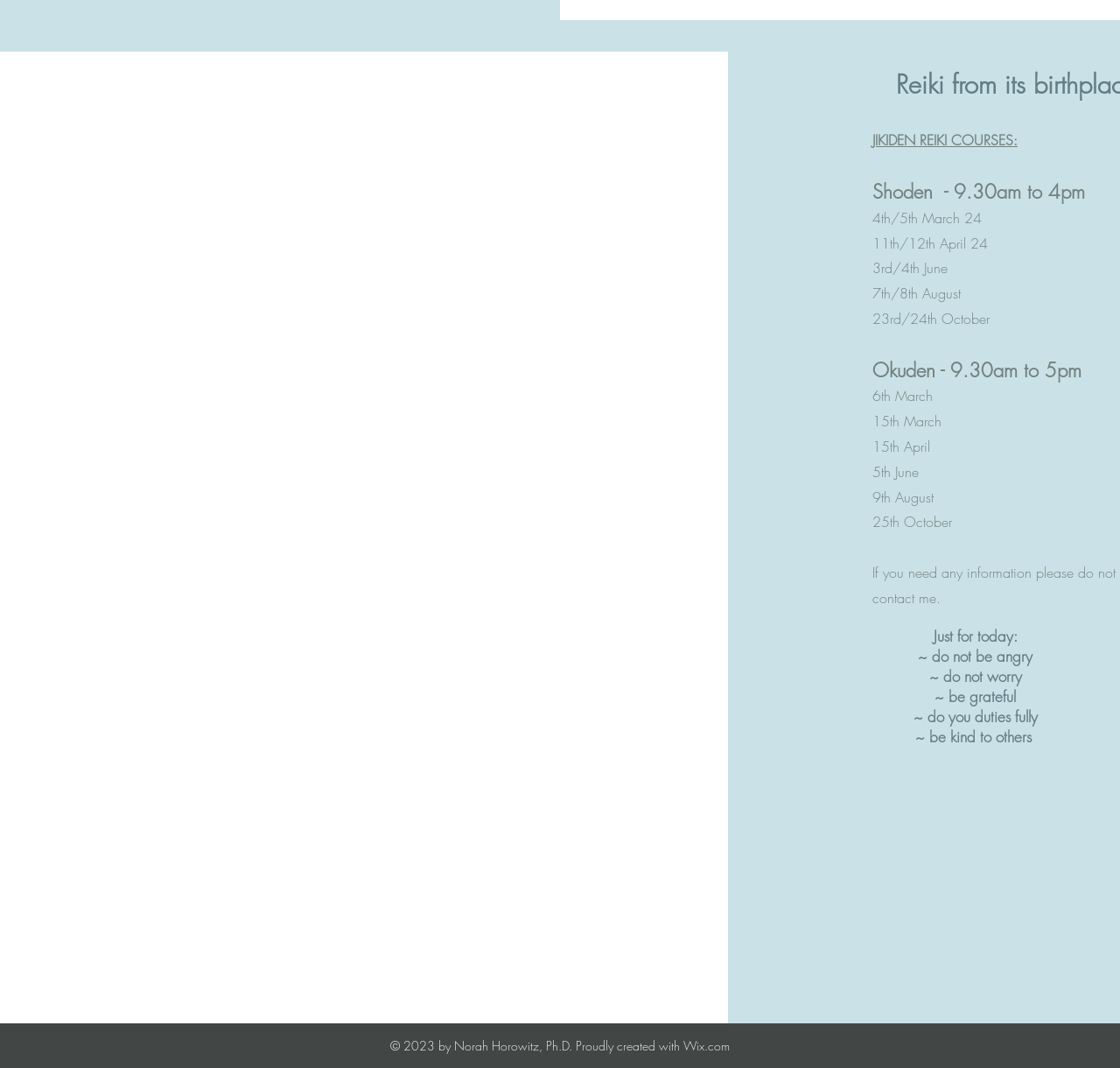Provide a brief response to the question below using a single word or phrase: 
What is the fee for the Okuden Course?

£250.00